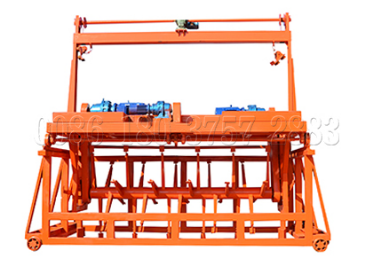Explain the details of the image comprehensively.

This image showcases the Groove Type Compost Turner, a vital piece of commercial composting equipment. Designed for efficiency and functionality, this machine is prominently orange and is engineered to facilitate the turning of organic waste in multiple grooves. The compost turner is equipped with powerful motors that enhance its capability to process pig manure effectively. Its design allows for easy operation, making it an ideal choice for those involved in the commercial production of organic fertilizer. This equipment plays a crucial role in optimizing the composting process, ensuring that organic materials are thoroughly mixed and aerated for the best results.